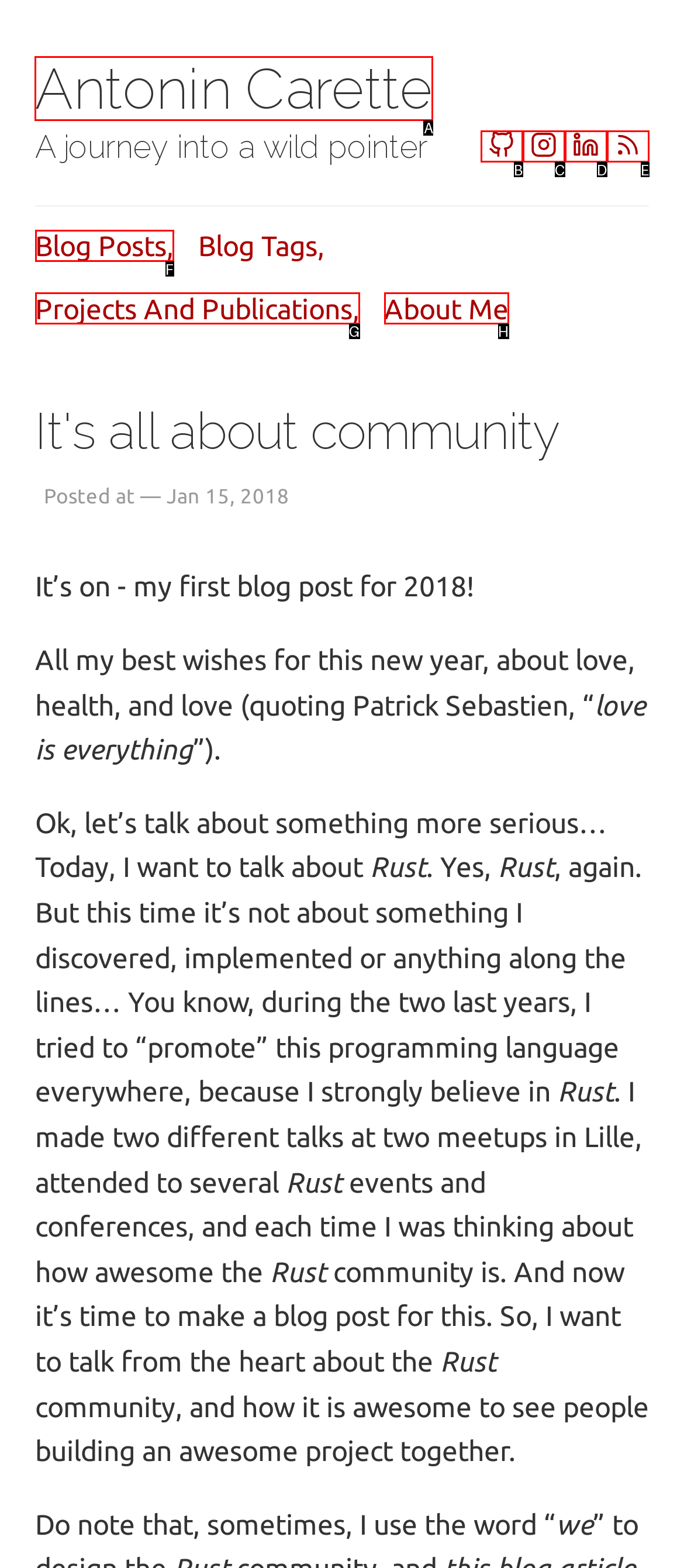Based on the choices marked in the screenshot, which letter represents the correct UI element to perform the task: Visit Antonin Carette's homepage?

A